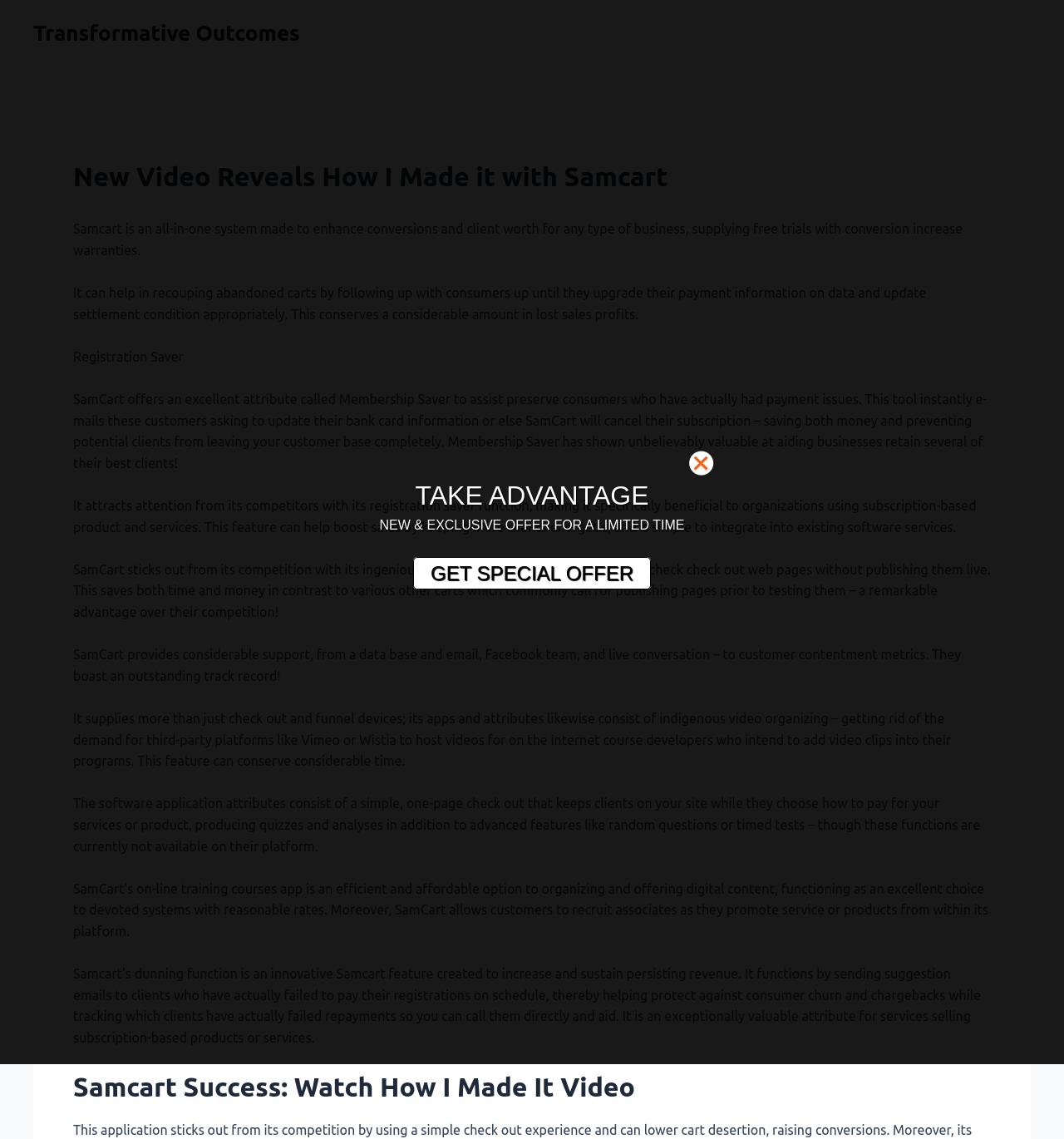What is the benefit of Samcart's Sandbox mode?
Based on the visual, give a brief answer using one word or a short phrase.

Saves time and money